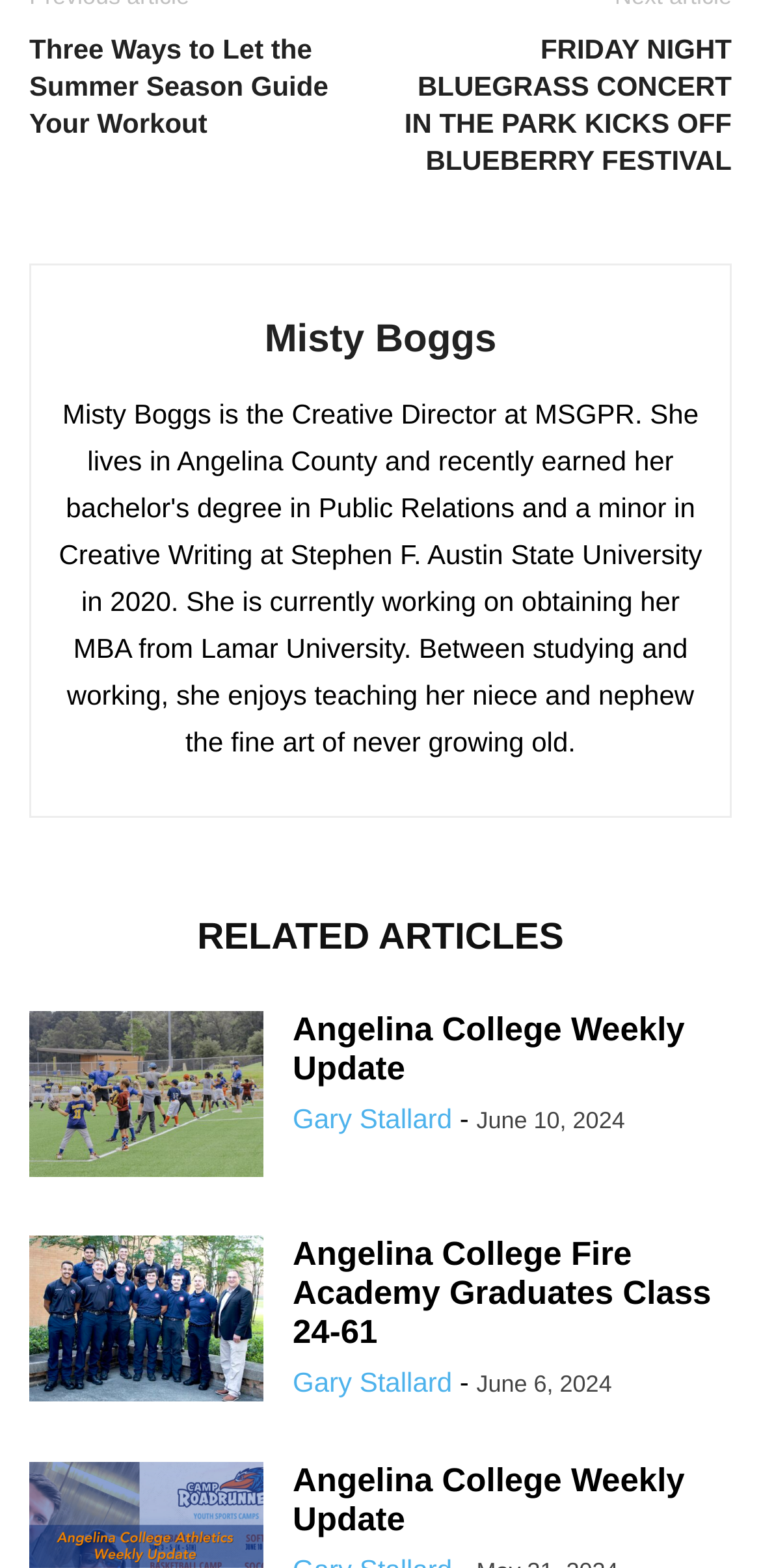Determine the bounding box coordinates for the area that needs to be clicked to fulfill this task: "Read the article about Three Ways to Let the Summer Season Guide Your Workout". The coordinates must be given as four float numbers between 0 and 1, i.e., [left, top, right, bottom].

[0.038, 0.02, 0.474, 0.09]